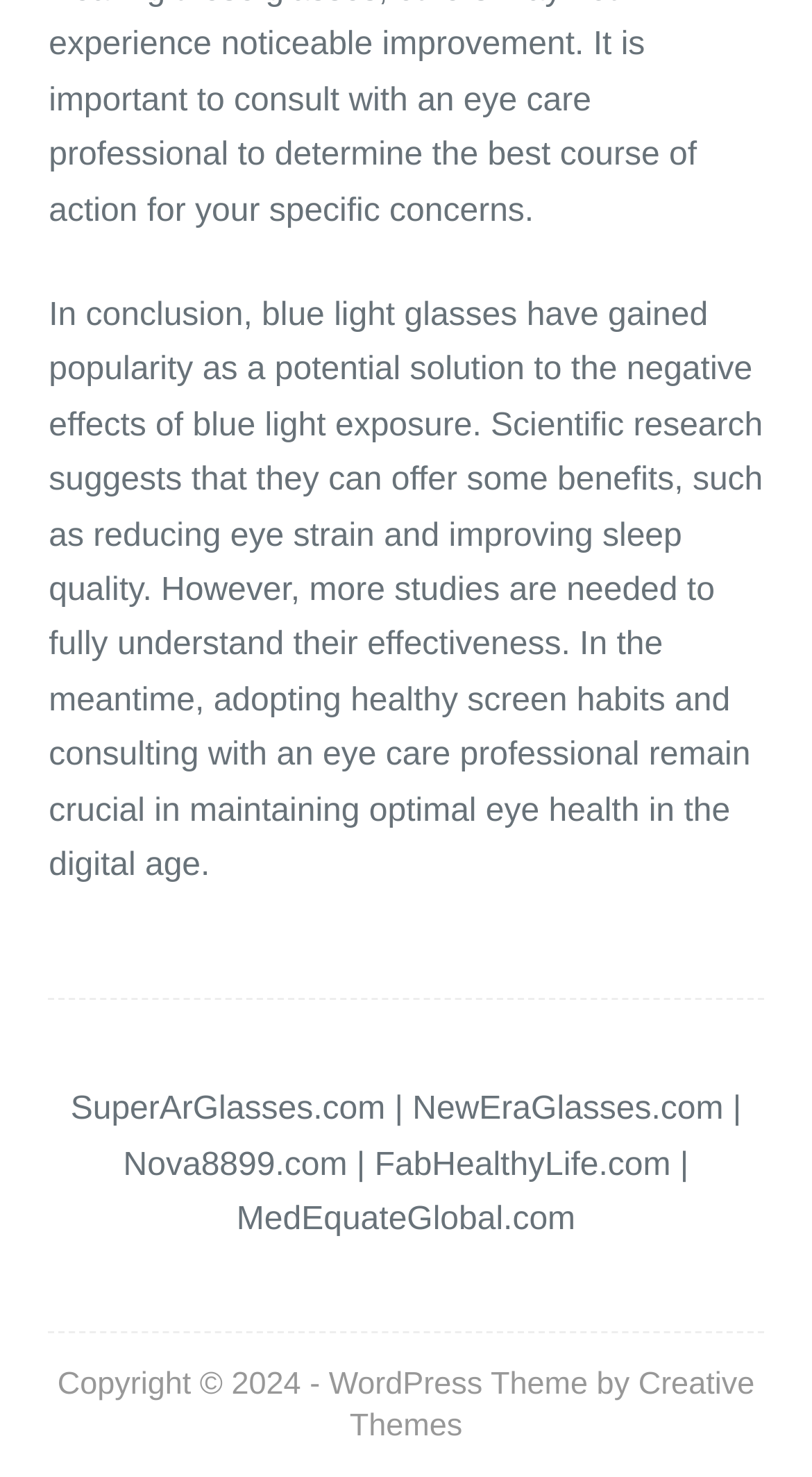What is the purpose of blue light glasses?
Based on the image, answer the question with as much detail as possible.

According to the static text, blue light glasses are a potential solution to the negative effects of blue light exposure, and scientific research suggests that they can offer benefits such as reducing eye strain and improving sleep quality.